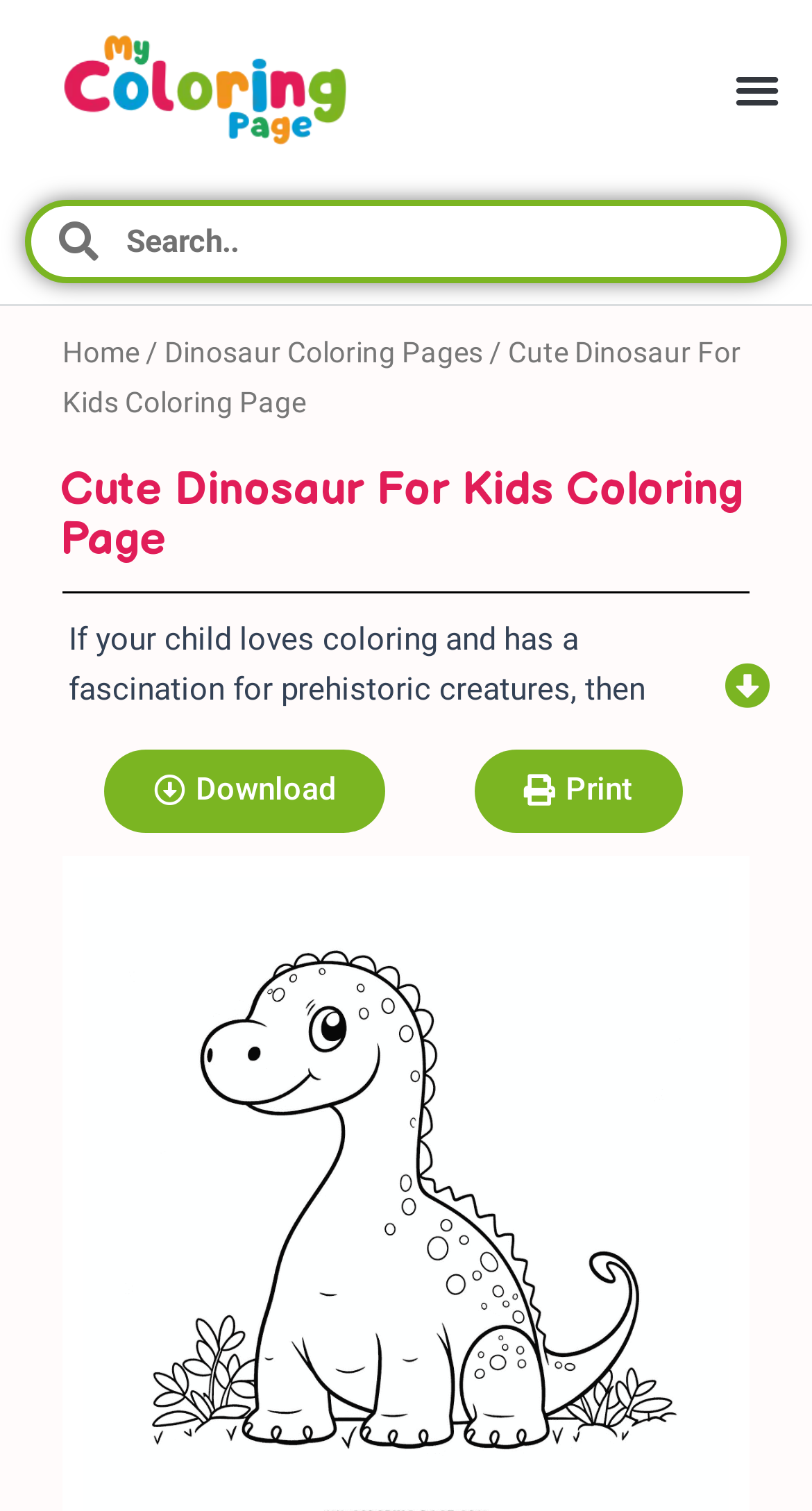Provide a short answer to the following question with just one word or phrase: What is the color scheme of the coloring page?

Black and white